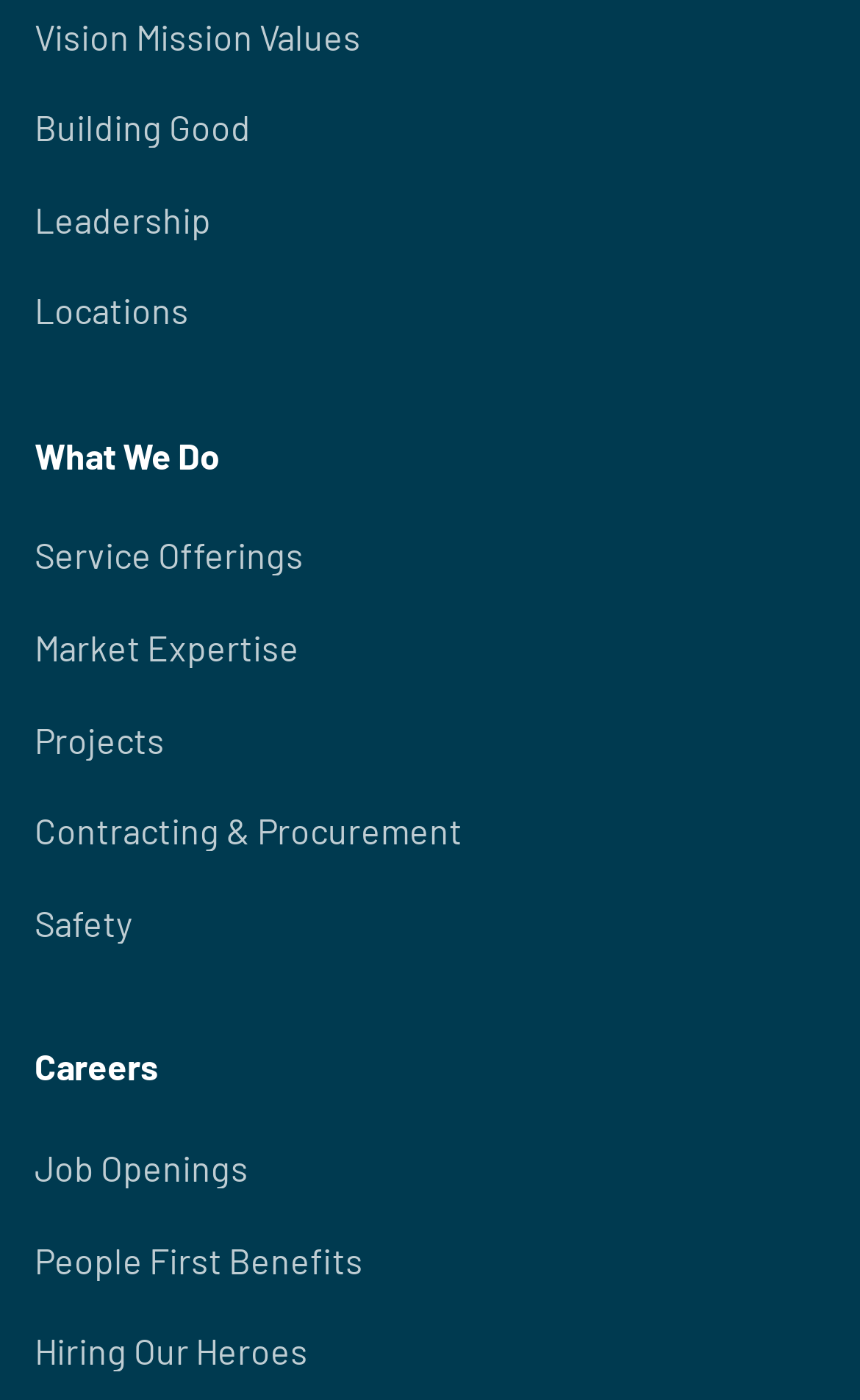Given the element description: "Service Offerings", predict the bounding box coordinates of this UI element. The coordinates must be four float numbers between 0 and 1, given as [left, top, right, bottom].

[0.04, 0.377, 0.96, 0.417]